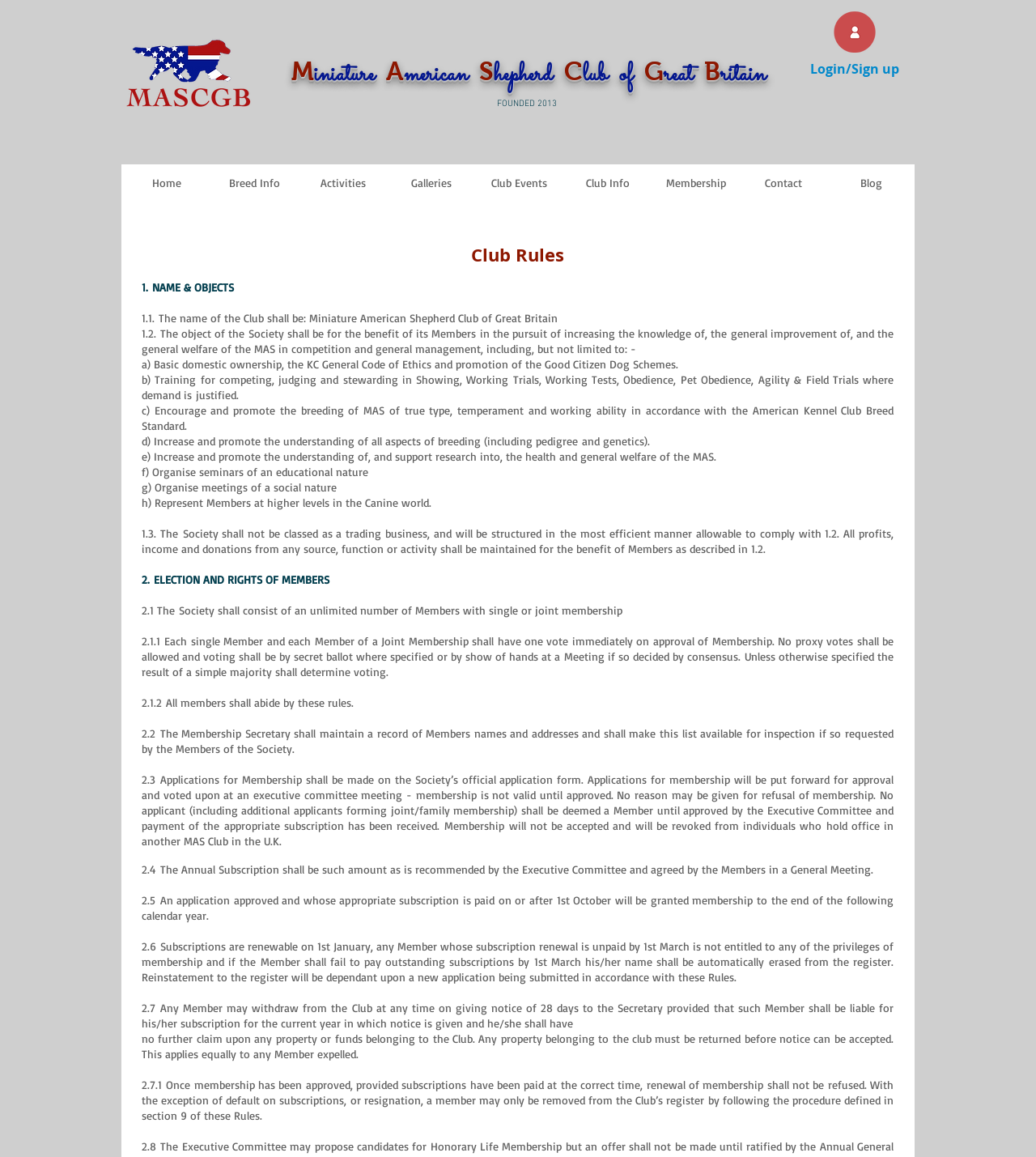What is the name of the club?
Answer the question with as much detail as you can, using the image as a reference.

I found the answer by looking at the heading element 'Miniature American Shepherd Club of Great Britain' which is located at the top of the webpage, indicating the name of the club.